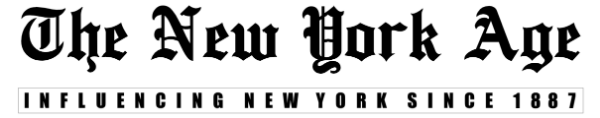Provide a thorough description of the image, including all visible elements.

The image displays the logo of "The New York Age," a historic newspaper that has been influential in New York since 1887. The logo features the newspaper's name in bold, prominent lettering, with a distinctive gothic style that conveys a sense of tradition and authority. Beneath the name, a tagline reads "INFLUENCING NEW YORK SINCE 1887," highlighting its long-standing impact on the community and its enduring legacy in journalism. This logo serves as a testament to the publication's commitment to informing and shaping public discourse in New York for over a century.